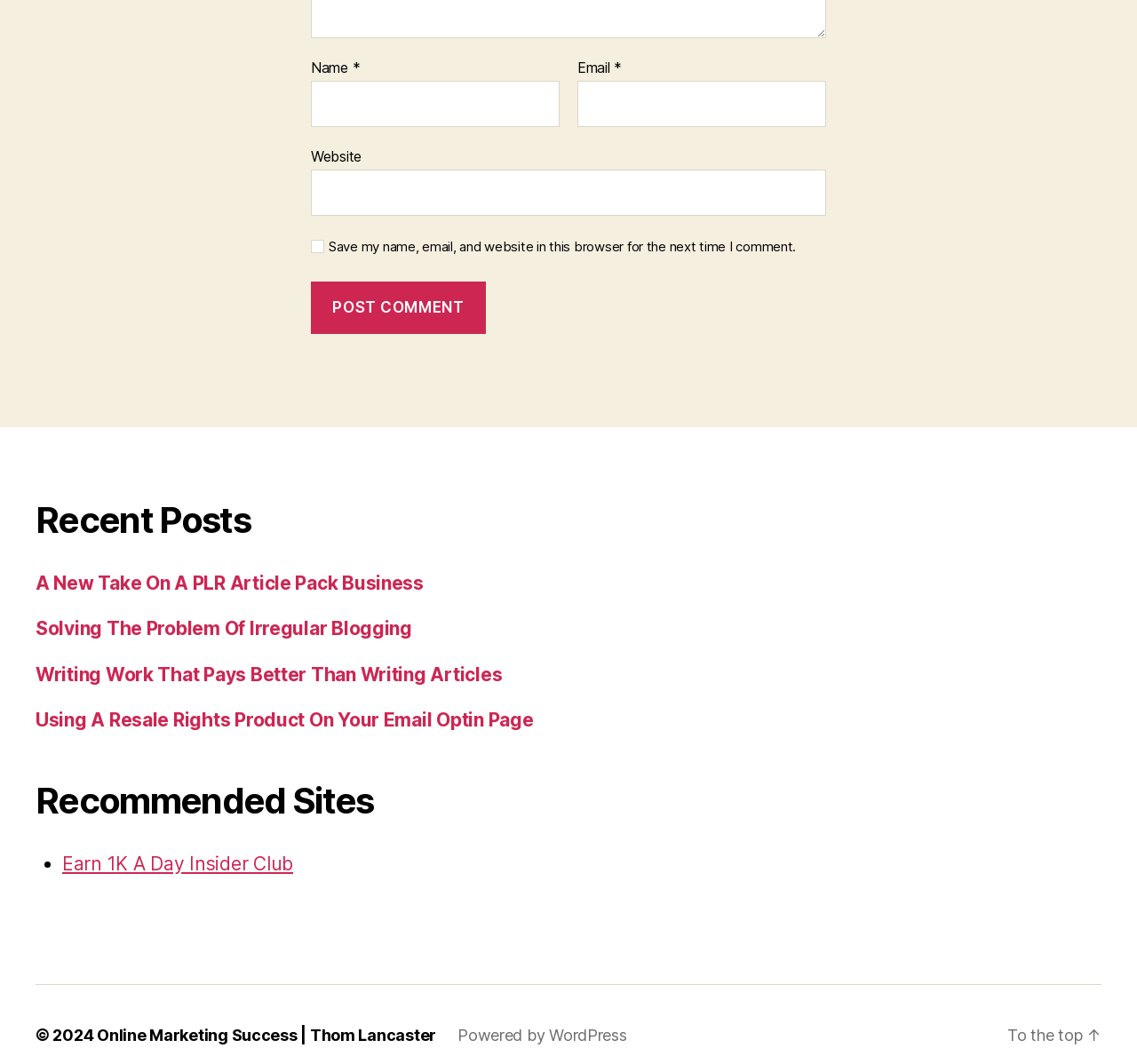Provide the bounding box coordinates for the area that should be clicked to complete the instruction: "Go to the Earn 1K A Day Insider Club website".

[0.055, 0.801, 0.258, 0.822]